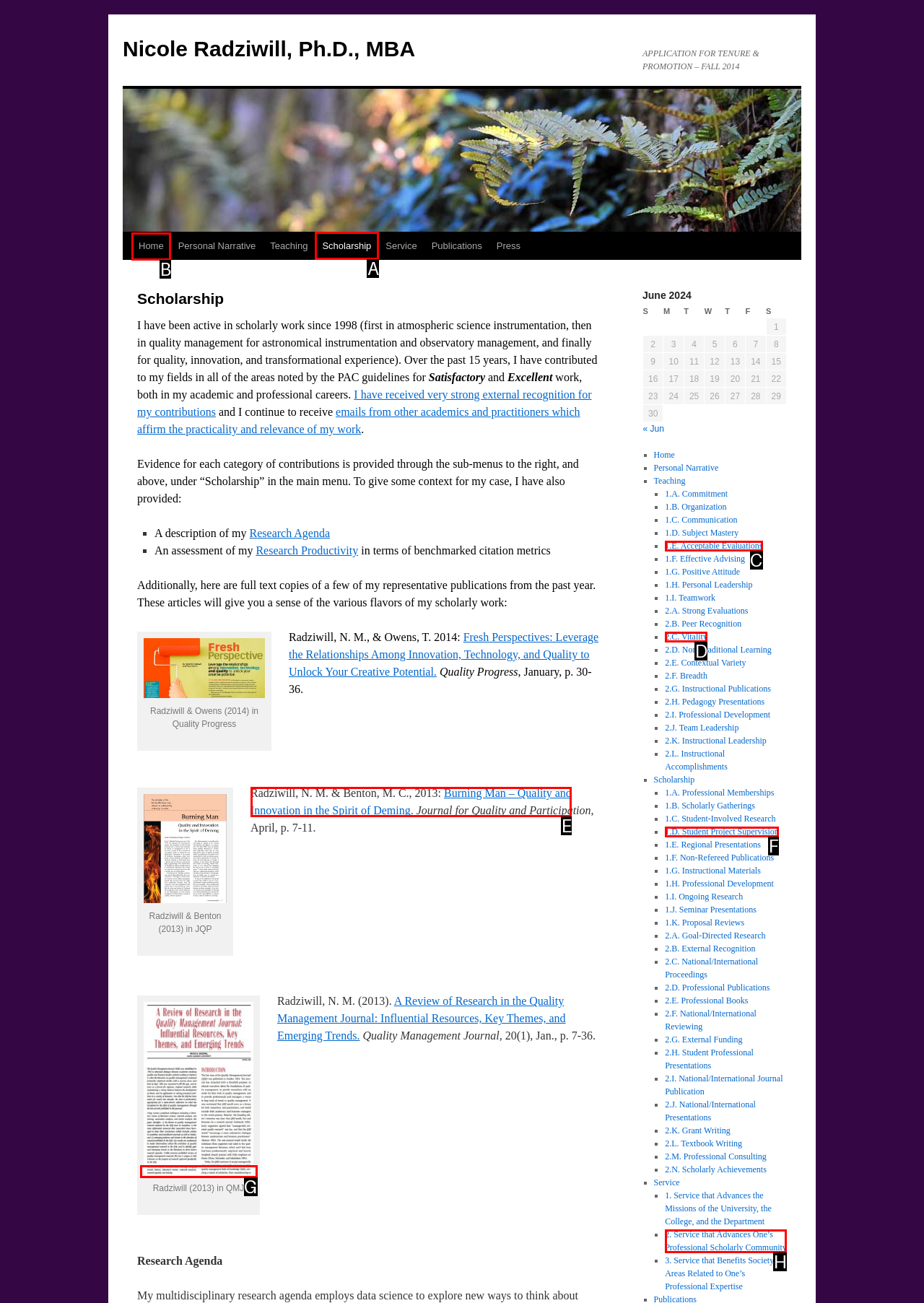Please identify the correct UI element to click for the task: Click on the 'Scholarship' link Respond with the letter of the appropriate option.

A